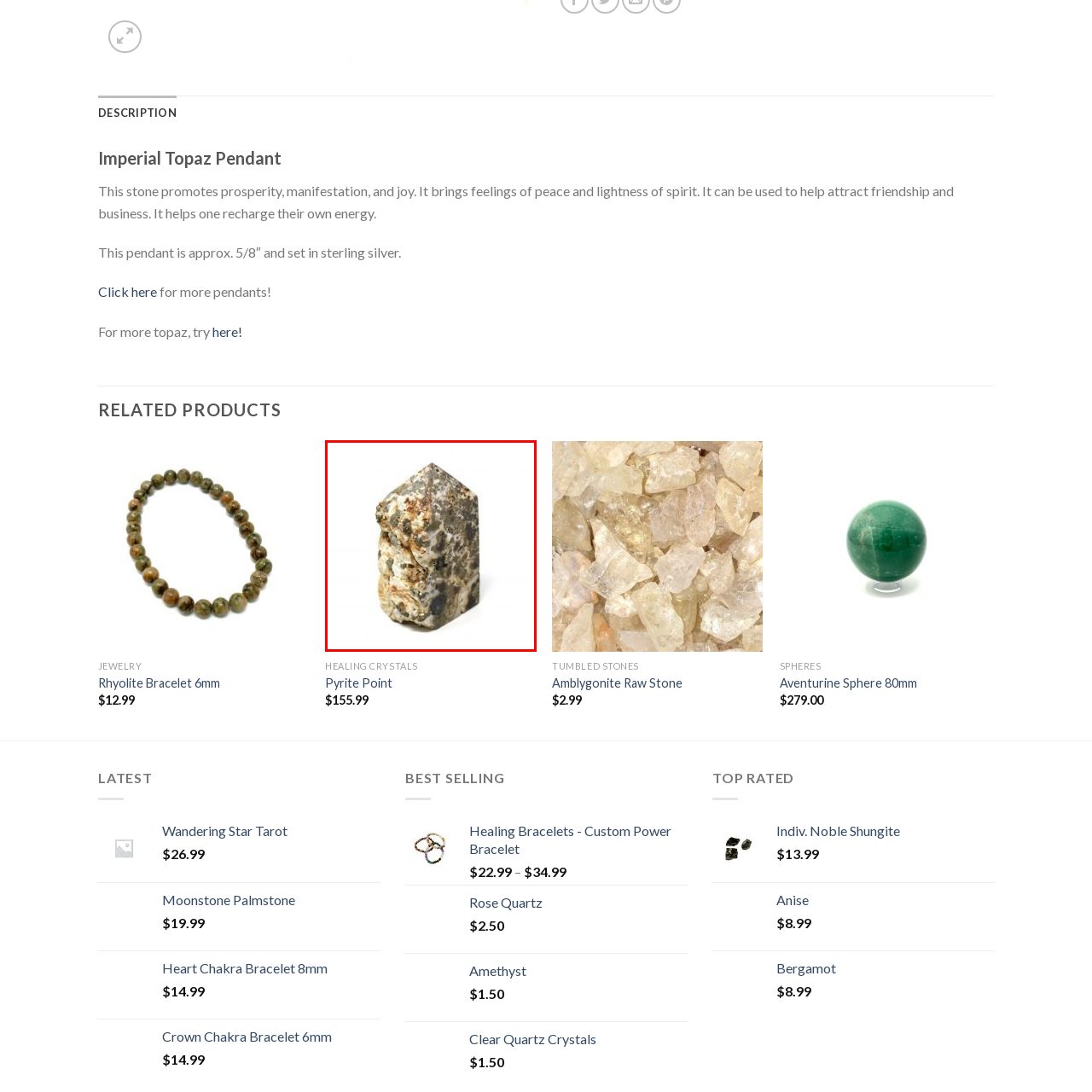Focus on the picture inside the red-framed area and provide a one-word or short phrase response to the following question:
What is the purpose of this crystal?

Promote prosperity and abundance